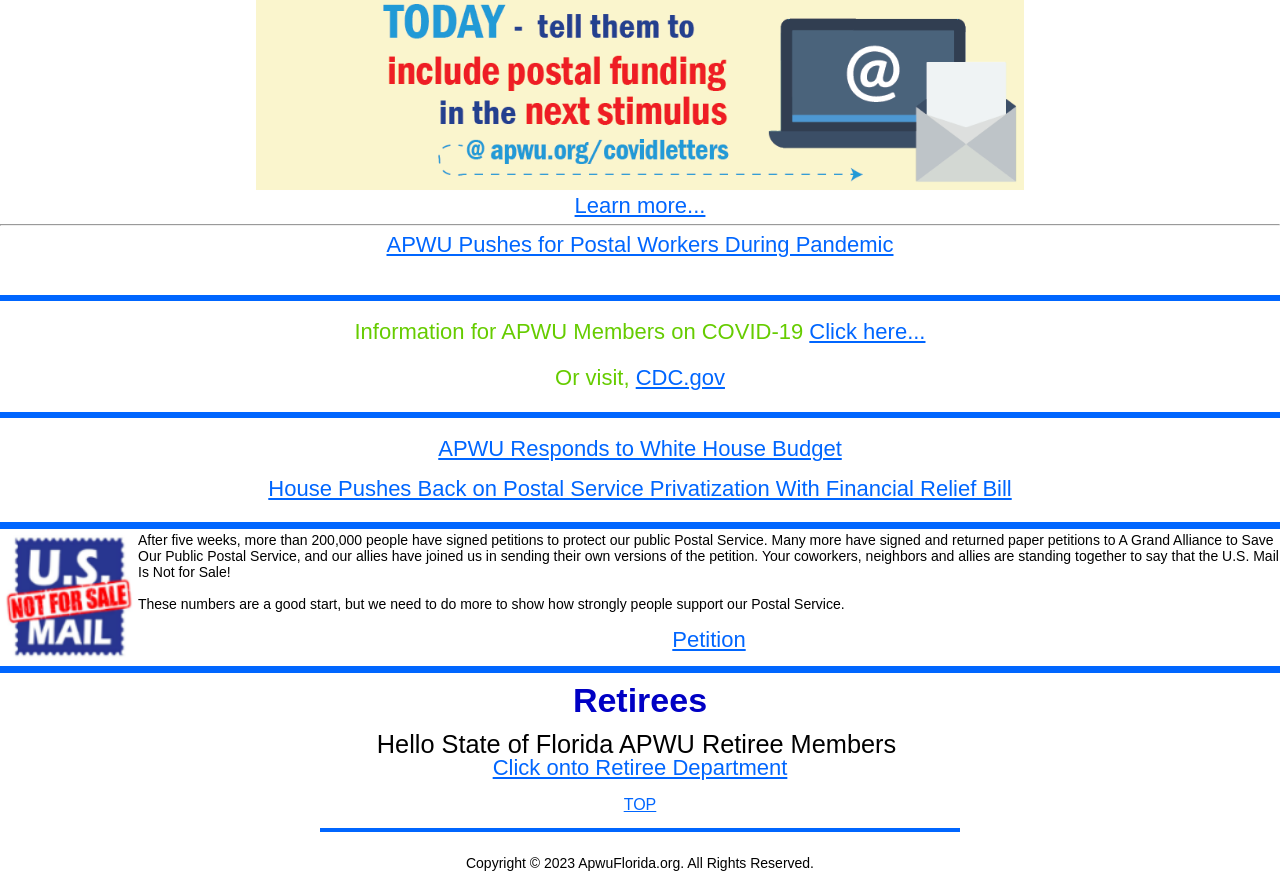Provide a brief response to the question below using a single word or phrase: 
What is the target audience of the 'Retirees' section?

APWU Retiree Members